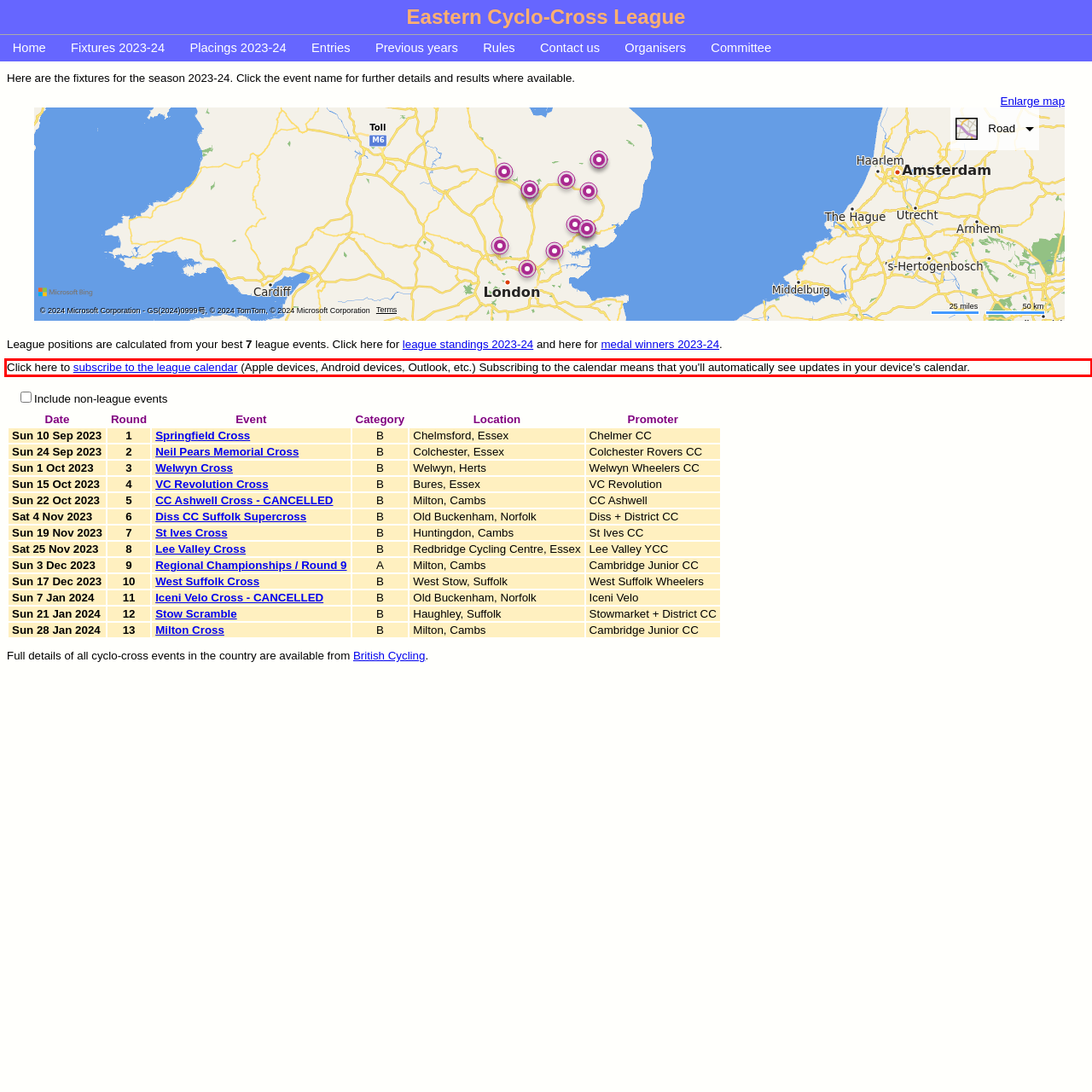Using the webpage screenshot, recognize and capture the text within the red bounding box.

Click here to subscribe to the league calendar (Apple devices, Android devices, Outlook, etc.) Subscribing to the calendar means that you'll automatically see updates in your device's calendar.